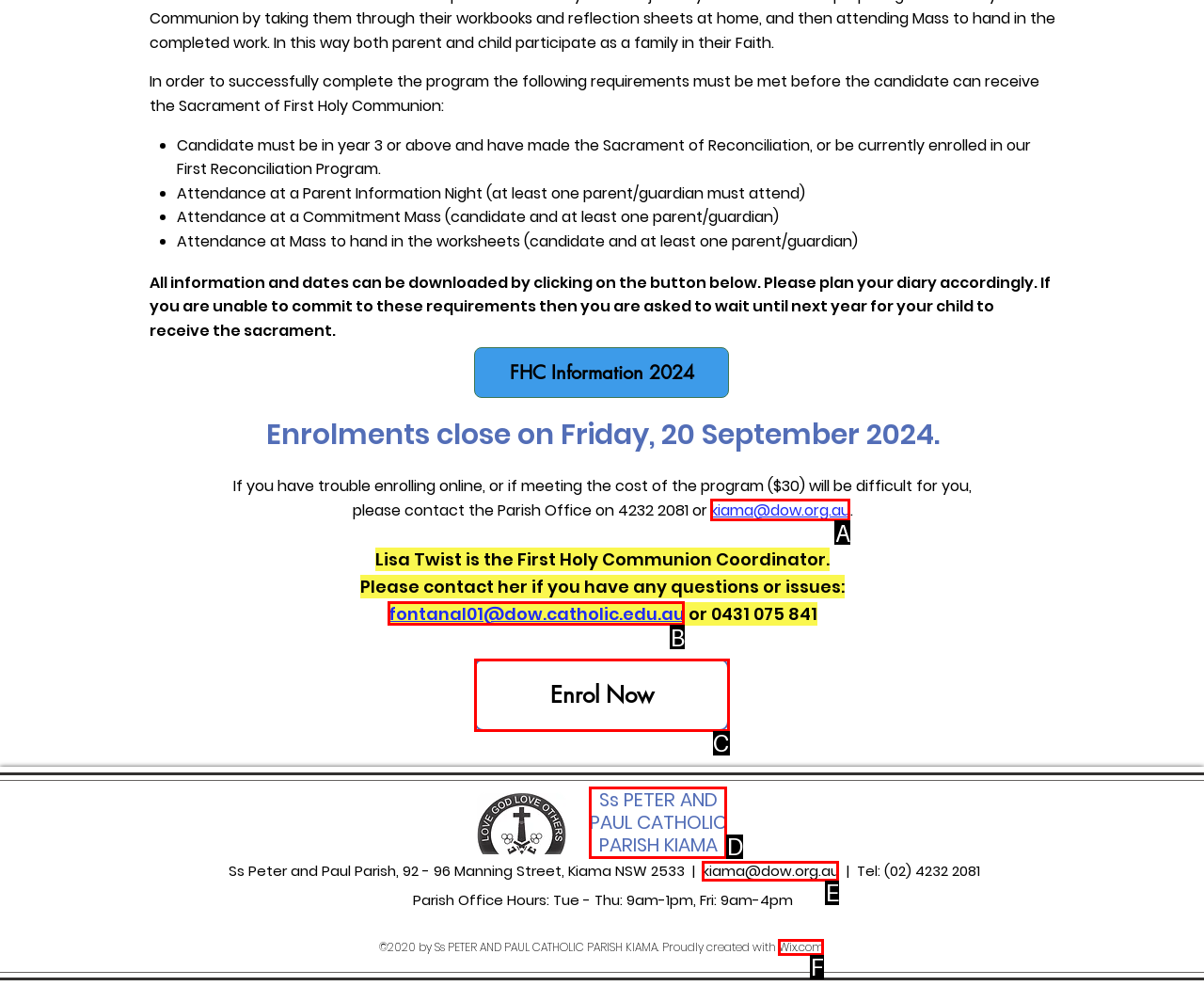Match the following description to a UI element: kiama@dow.org.au
Provide the letter of the matching option directly.

E